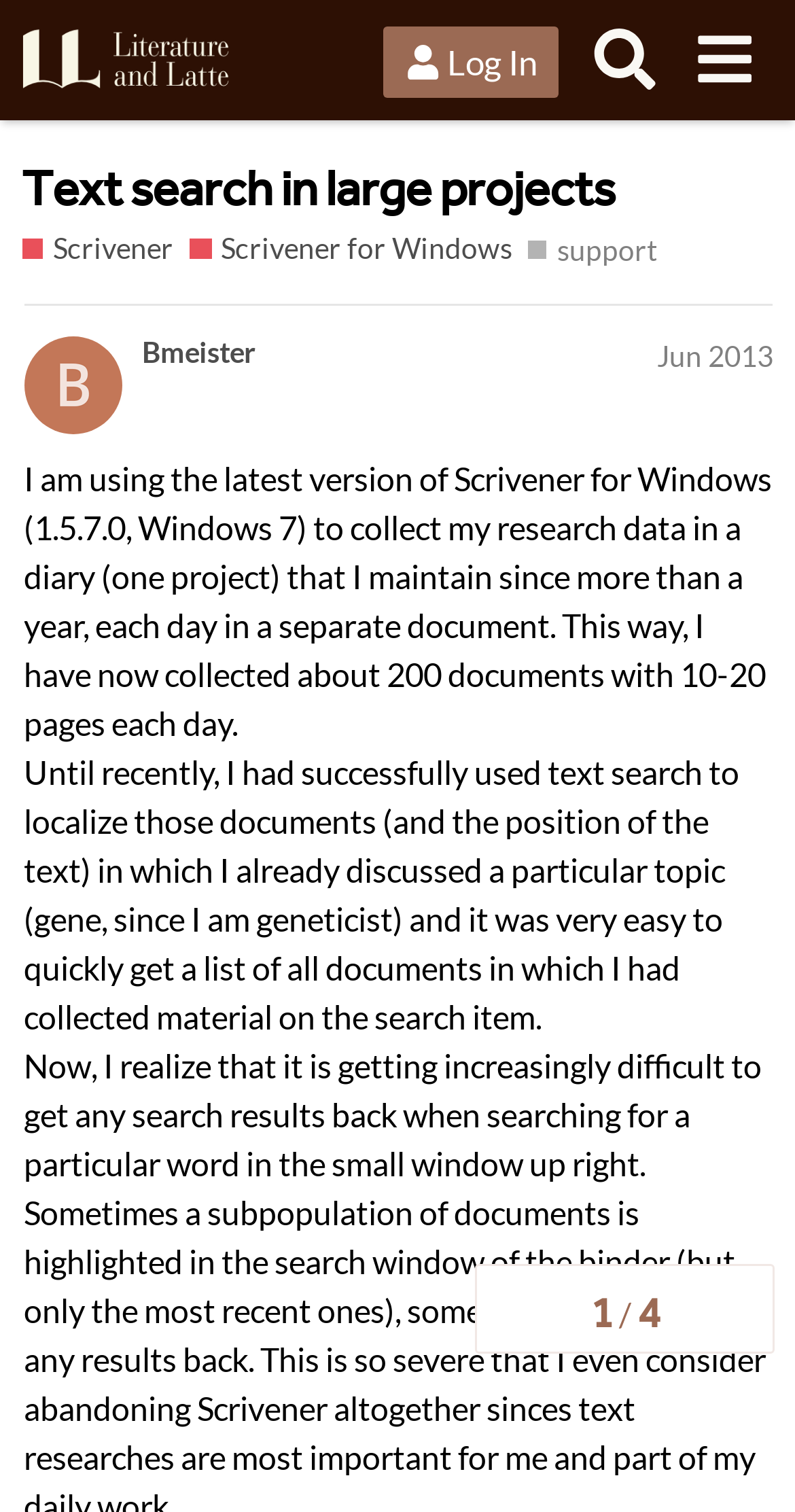Provide the bounding box coordinates of the HTML element described by the text: "Text search in large projects". The coordinates should be in the format [left, top, right, bottom] with values between 0 and 1.

[0.027, 0.096, 0.774, 0.157]